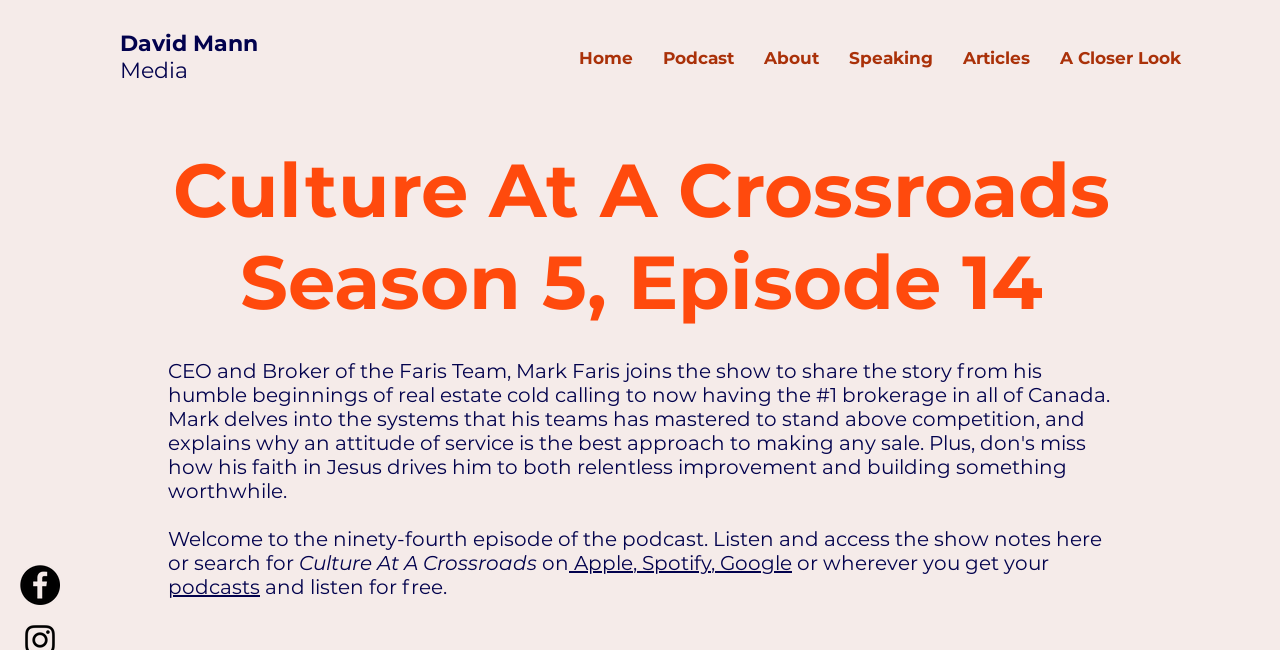Identify the bounding box coordinates of the region that needs to be clicked to carry out this instruction: "Go to the 'Podcast' page". Provide these coordinates as four float numbers ranging from 0 to 1, i.e., [left, top, right, bottom].

[0.506, 0.051, 0.585, 0.128]